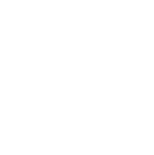Based on the visual content of the image, answer the question thoroughly: What is the overall aesthetic of the image?

The image has a clean and modern approach to illustrating relationships and interactivity in a digital or social context, which is evident from its simplistic and stylized graphic representation of interconnected nodes.